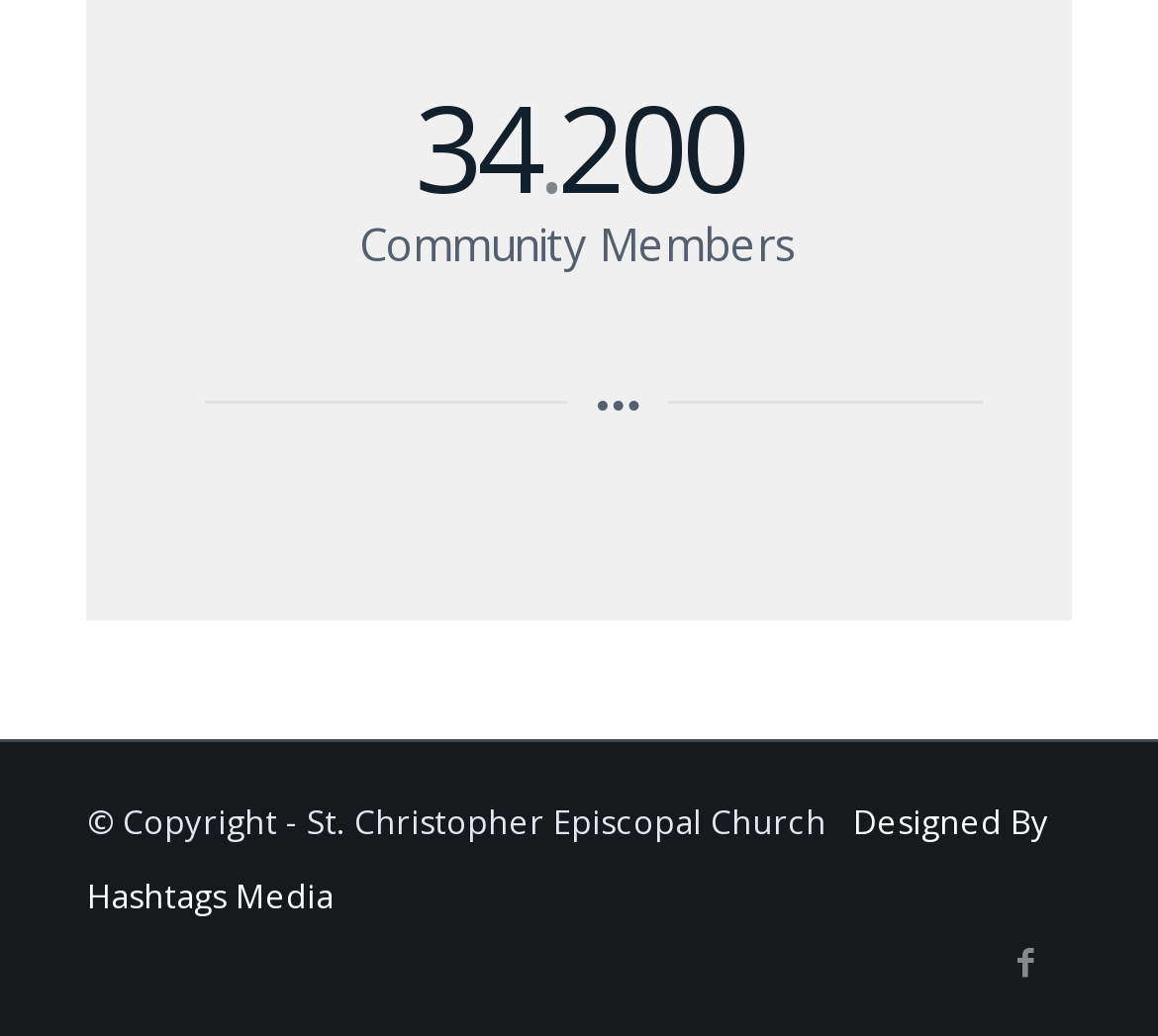Specify the bounding box coordinates (top-left x, top-left y, bottom-right x, bottom-right y) of the UI element in the screenshot that matches this description: Facebook

[0.848, 0.887, 0.925, 0.973]